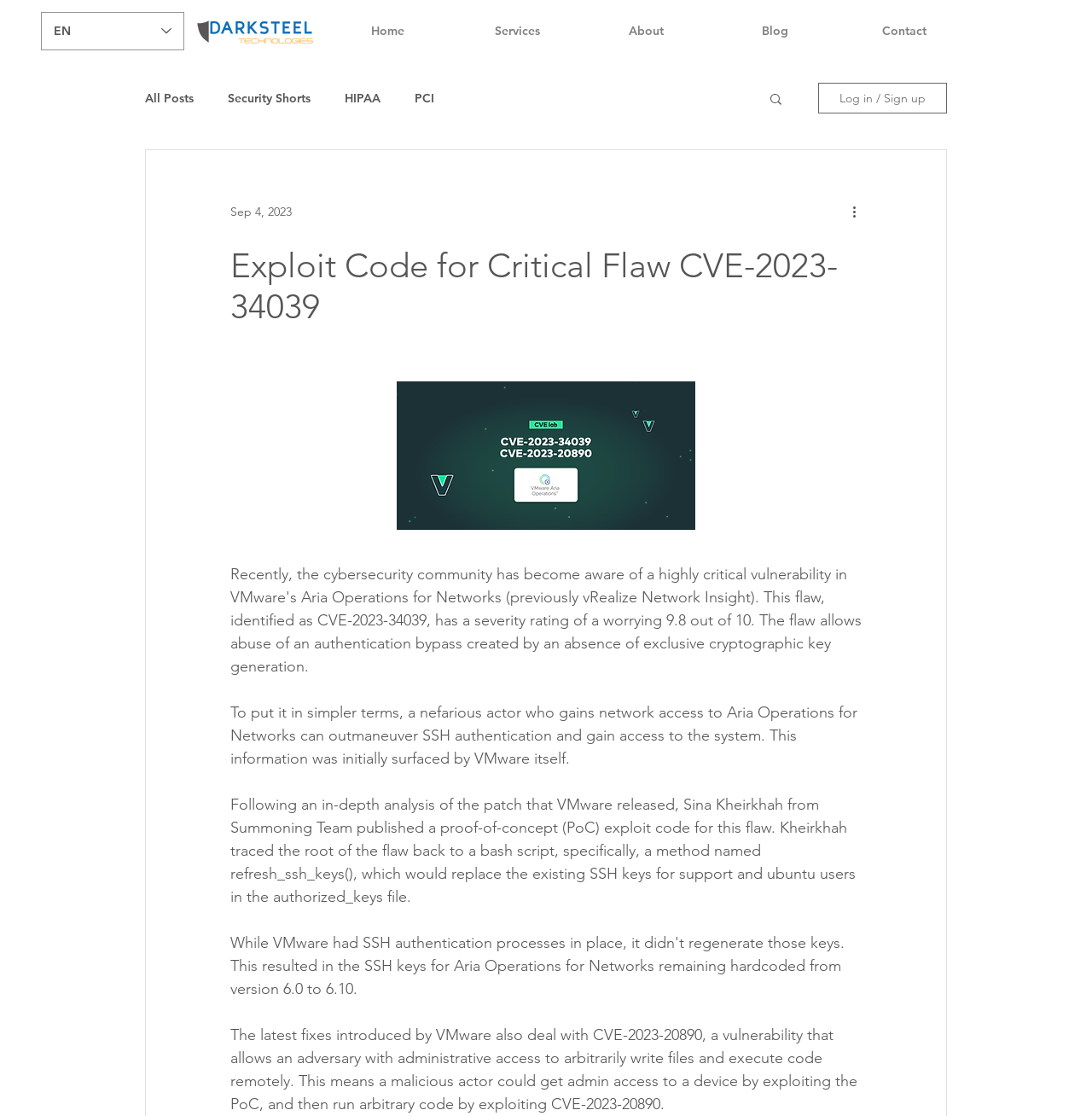From the webpage screenshot, identify the region described by Security Shorts. Provide the bounding box coordinates as (top-left x, top-left y, bottom-right x, bottom-right y), with each value being a floating point number between 0 and 1.

[0.209, 0.081, 0.284, 0.095]